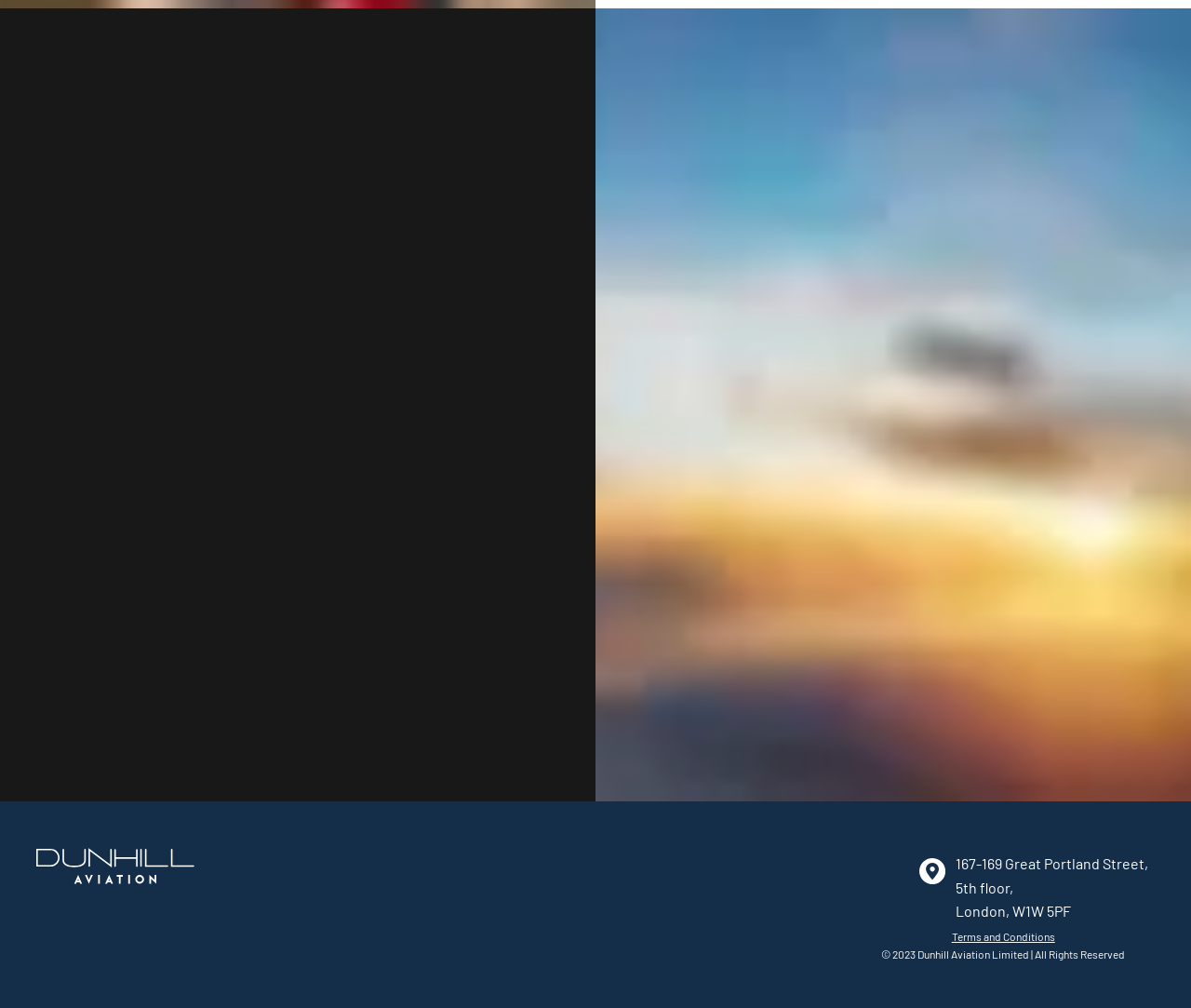What is the phone number to contact Dunhill Aviation?
Based on the image, answer the question with a single word or brief phrase.

0208 0505043